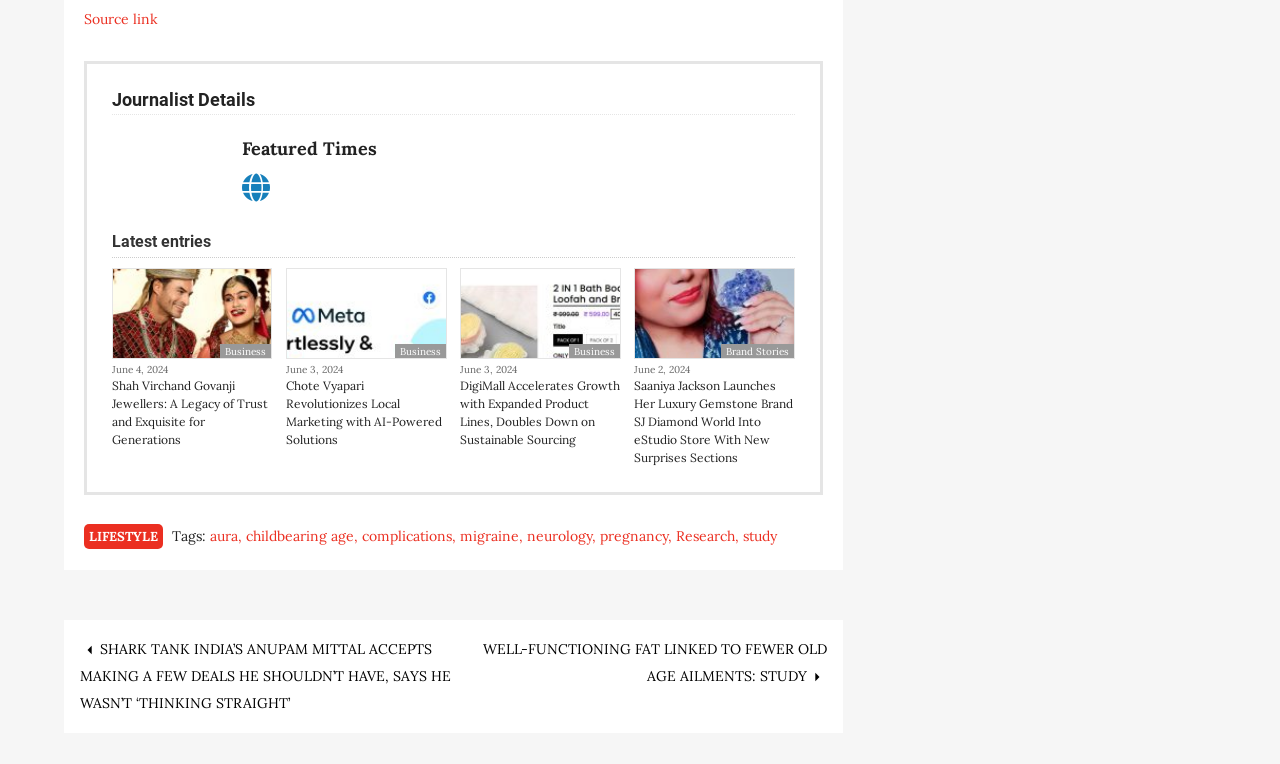Provide the bounding box coordinates of the area you need to click to execute the following instruction: "Read latest entry about Shah Virchand Govanji Jewellers".

[0.088, 0.493, 0.213, 0.587]